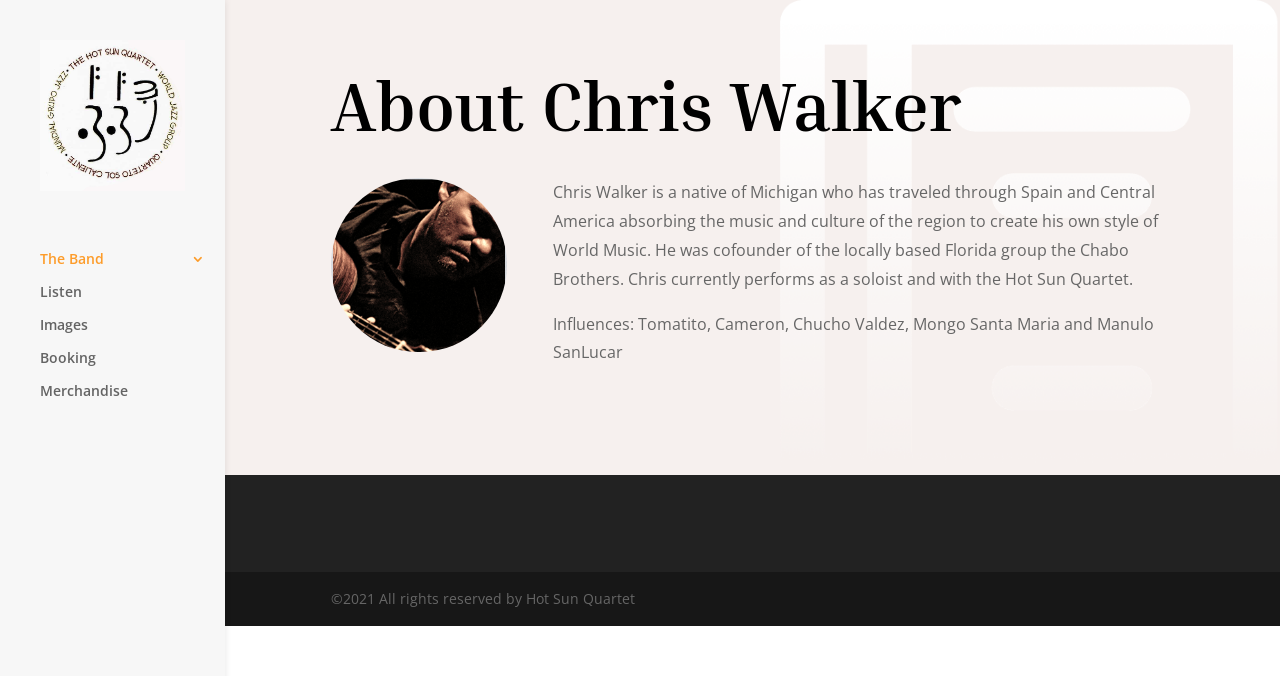Identify the text that serves as the heading for the webpage and generate it.

About Chris Walker